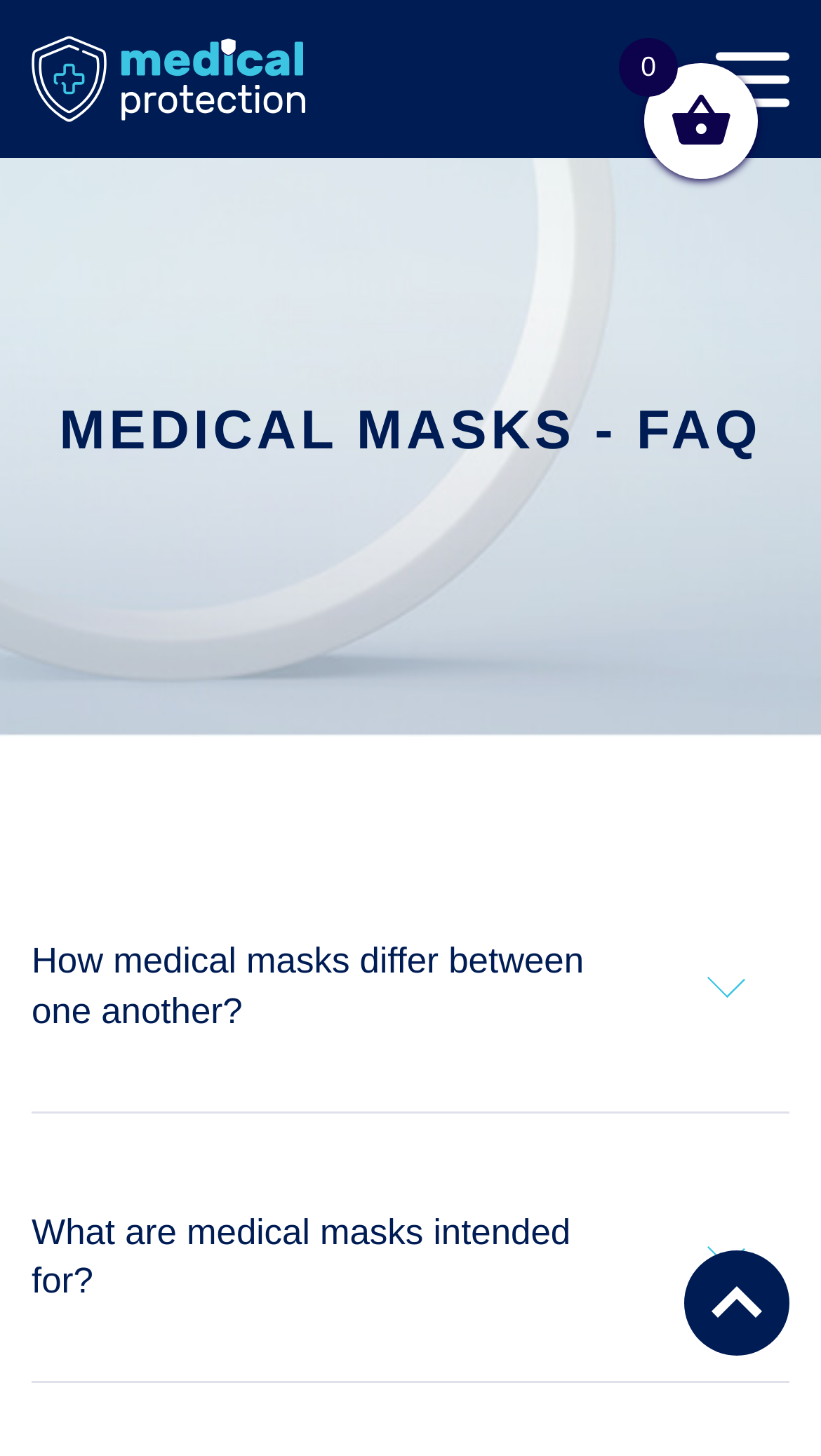Extract the bounding box coordinates of the UI element described by: "medicalprotection". The coordinates should include four float numbers ranging from 0 to 1, e.g., [left, top, right, bottom].

[0.038, 0.042, 0.372, 0.066]